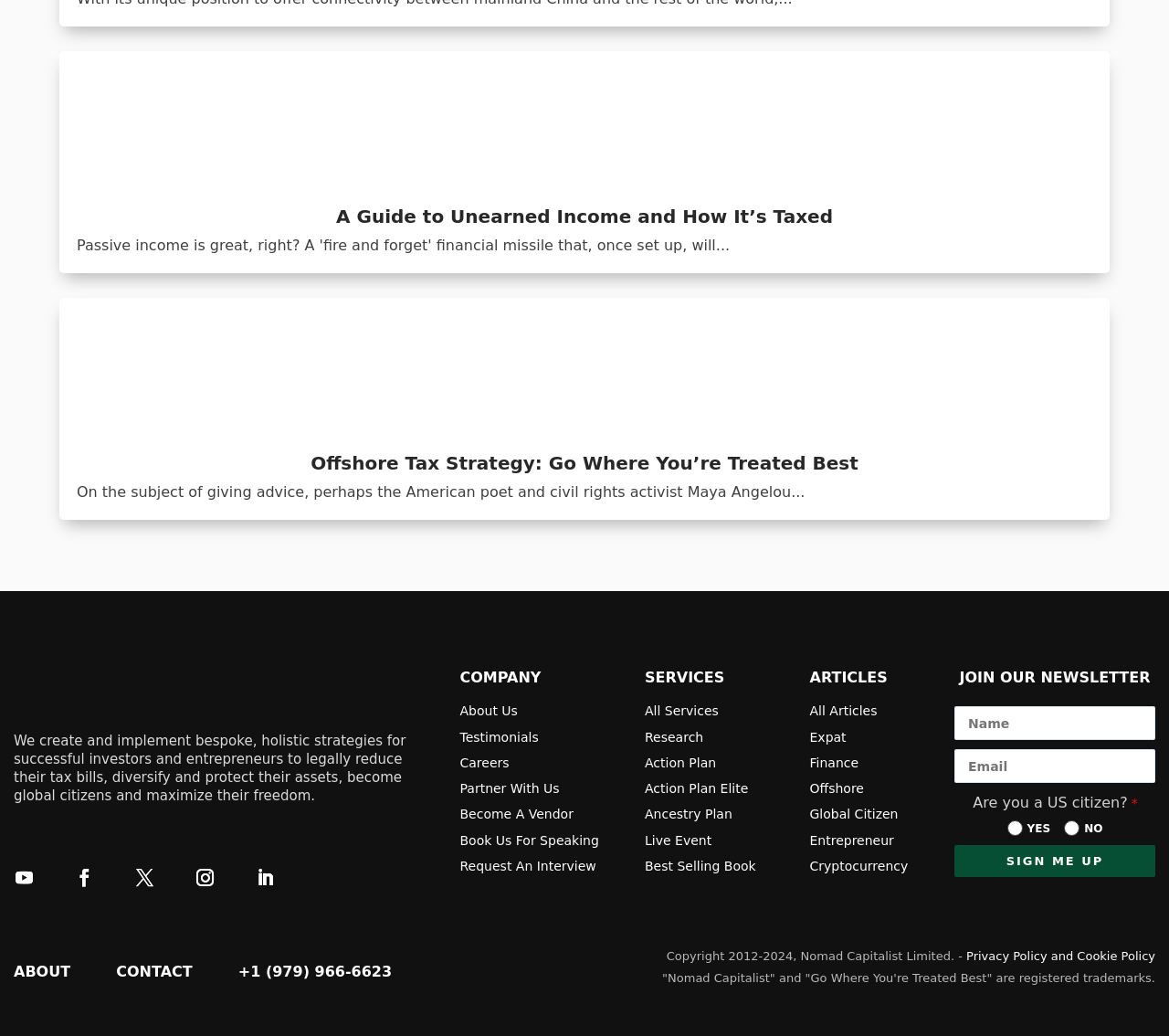What is the name of the registered trademark?
Look at the screenshot and provide an in-depth answer.

I found the information about the registered trademark at the bottom of the webpage, which states that 'Nomad Capitalist' and 'Go Where You're Treated Best' are registered trademarks.